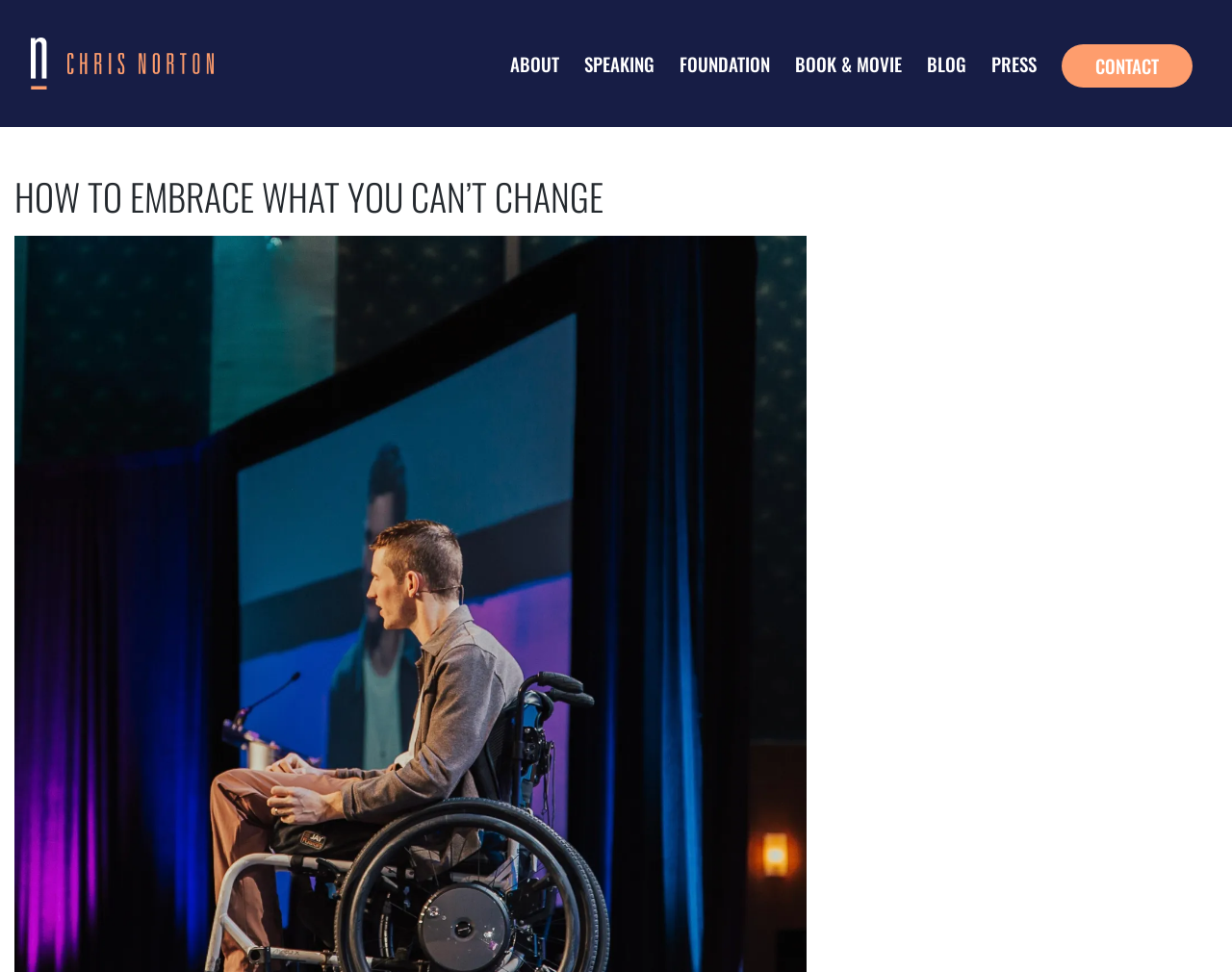Provide a brief response in the form of a single word or phrase:
What is the title of the main article?

HOW TO EMBRACE WHAT YOU CAN’T CHANGE